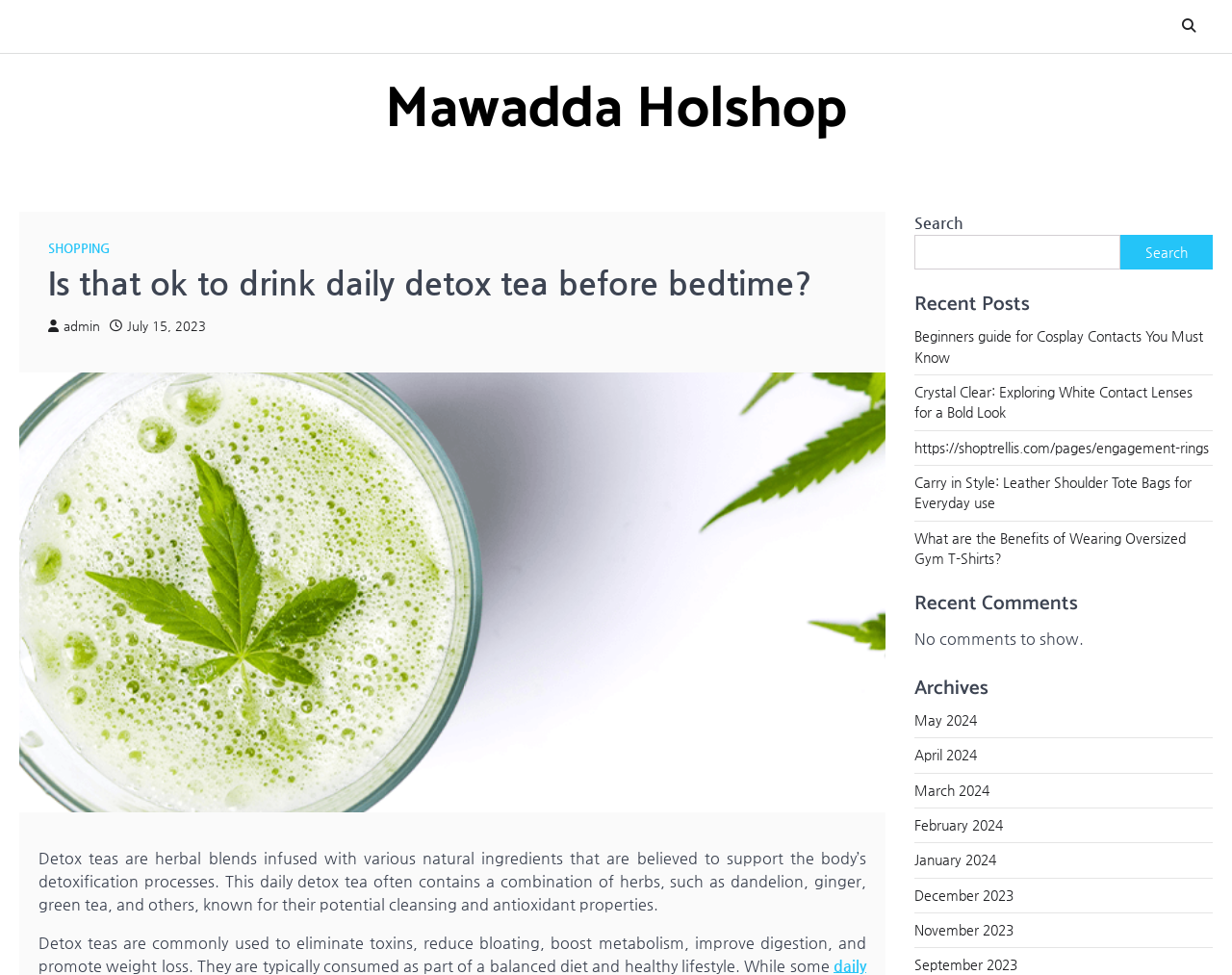Respond to the question with just a single word or phrase: 
Are there any recent comments on the webpage?

No